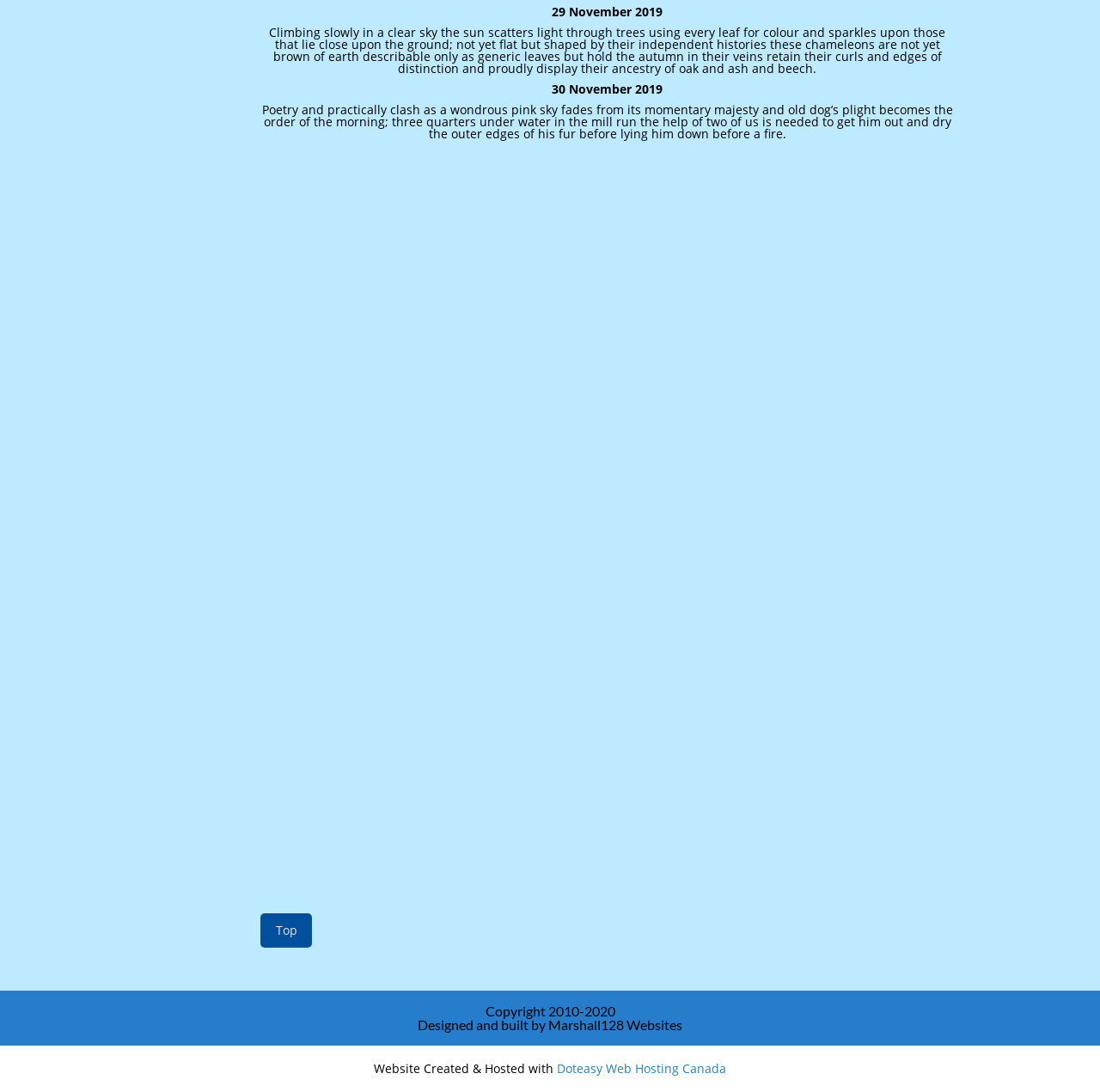What is the hosting company of the website?
Based on the image, provide a one-word or brief-phrase response.

Doteasy Web Hosting Canada